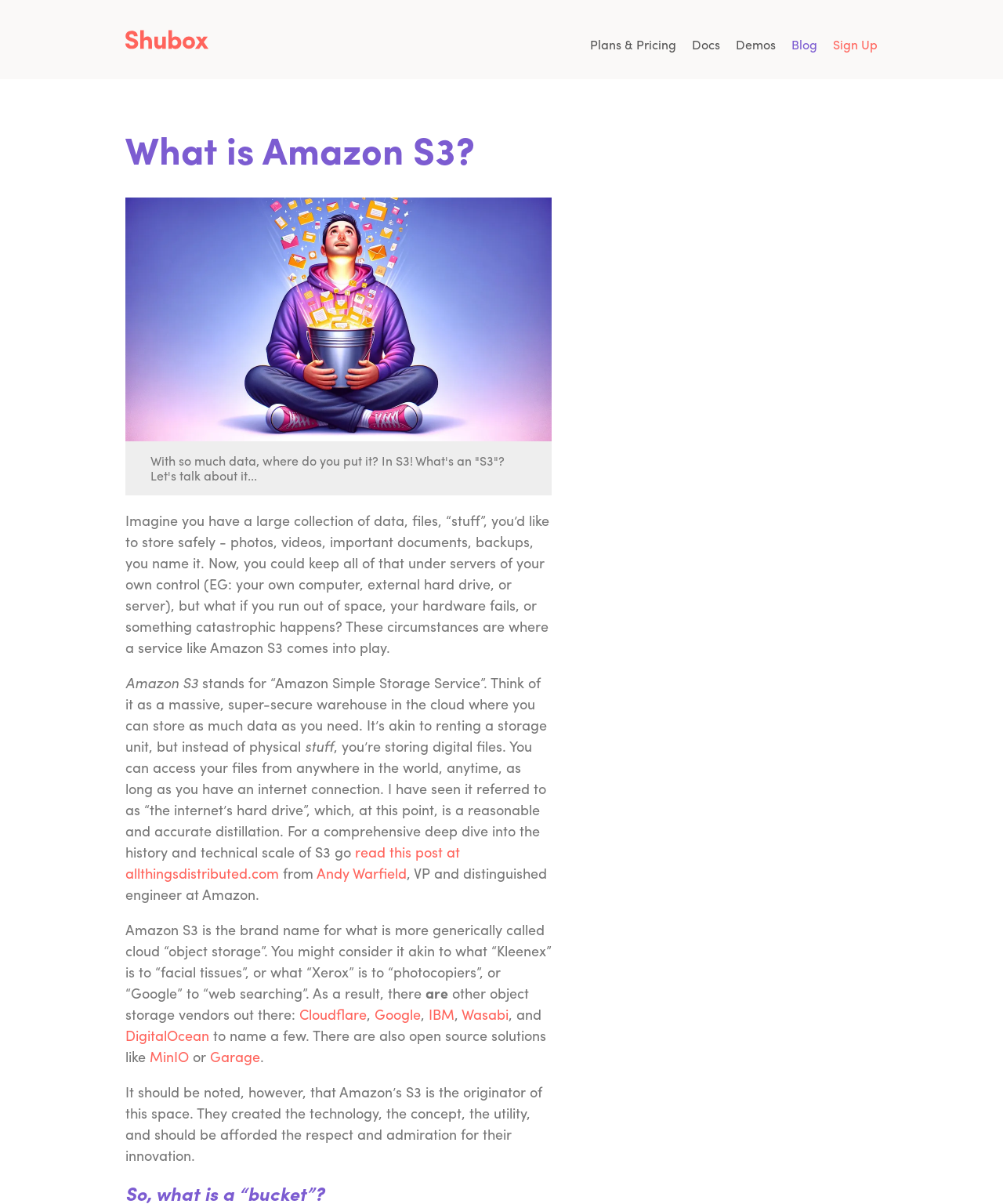Locate the bounding box coordinates of the area where you should click to accomplish the instruction: "Learn more about the history of S3".

[0.125, 0.699, 0.459, 0.733]